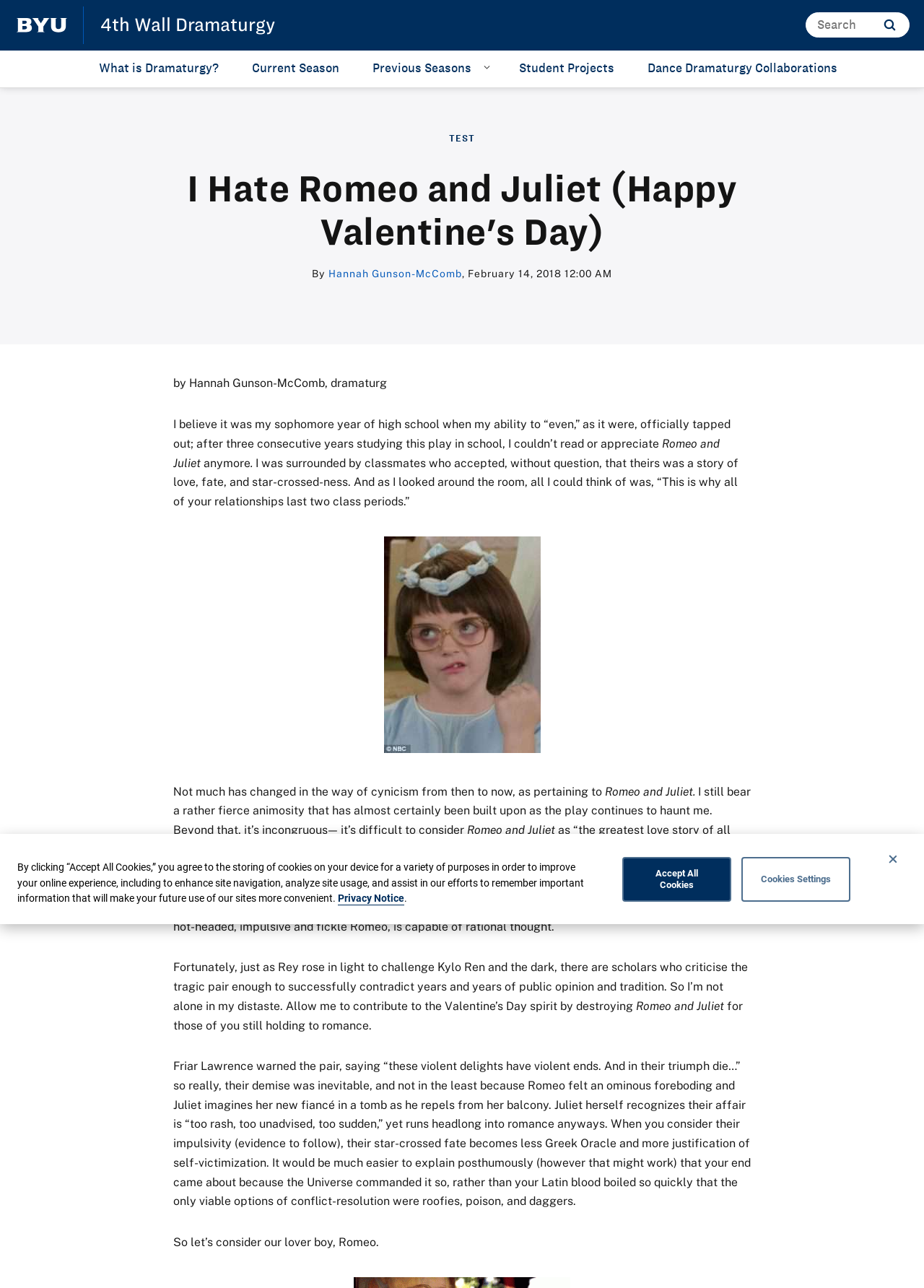Please find the bounding box coordinates of the element that needs to be clicked to perform the following instruction: "View Student Projects". The bounding box coordinates should be four float numbers between 0 and 1, represented as [left, top, right, bottom].

[0.545, 0.04, 0.682, 0.068]